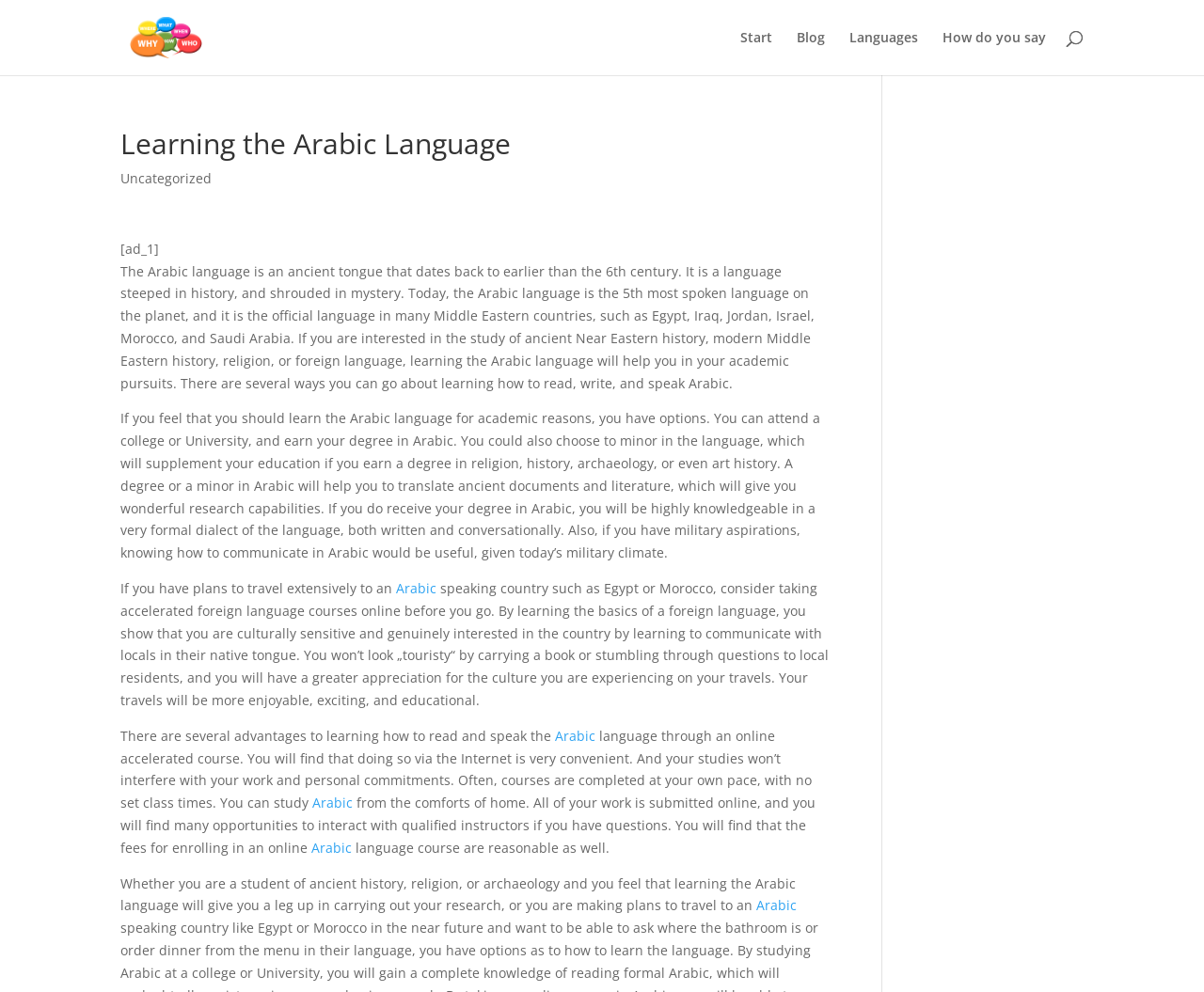Find the bounding box coordinates of the clickable area required to complete the following action: "Explore 'Languages'".

[0.705, 0.031, 0.762, 0.076]